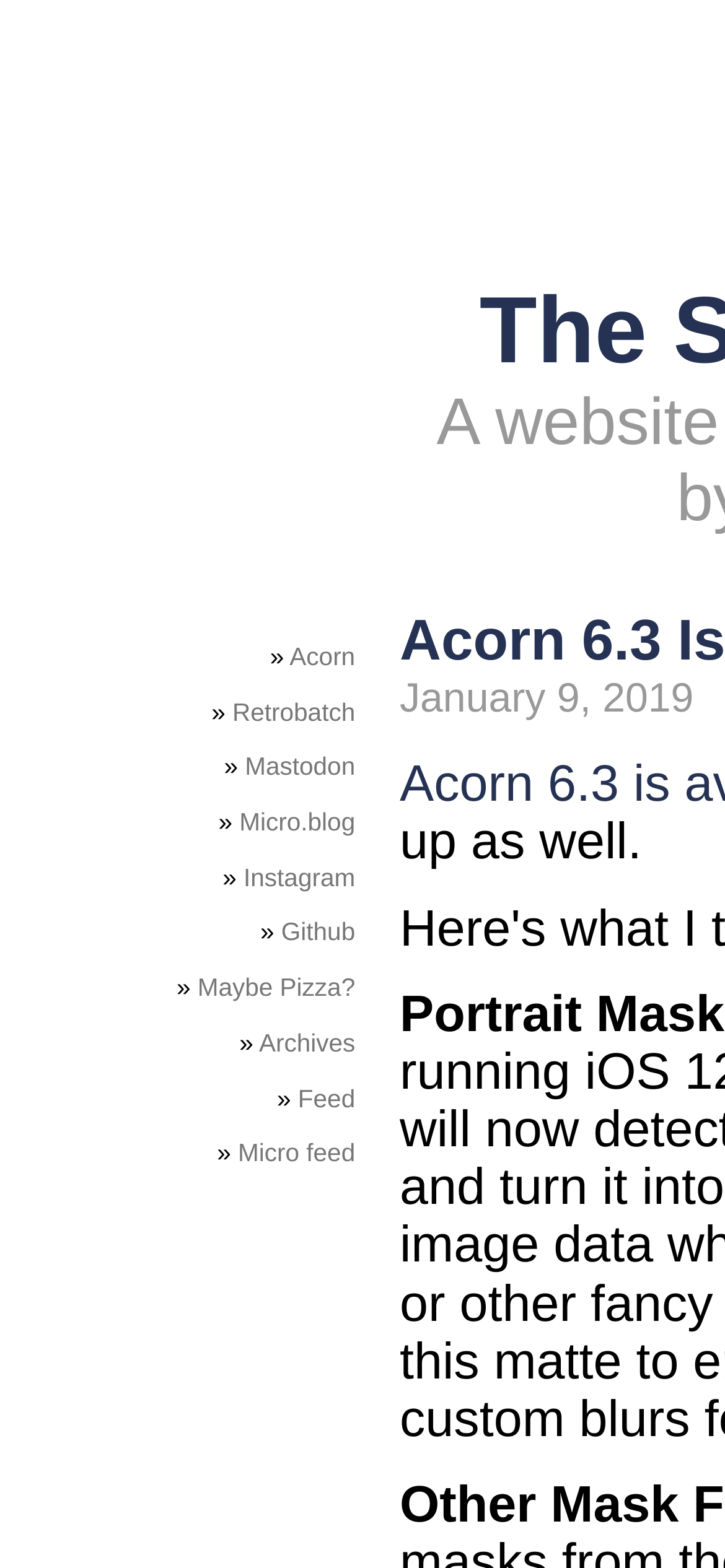Identify the bounding box coordinates of the part that should be clicked to carry out this instruction: "view Archives".

[0.357, 0.656, 0.49, 0.674]